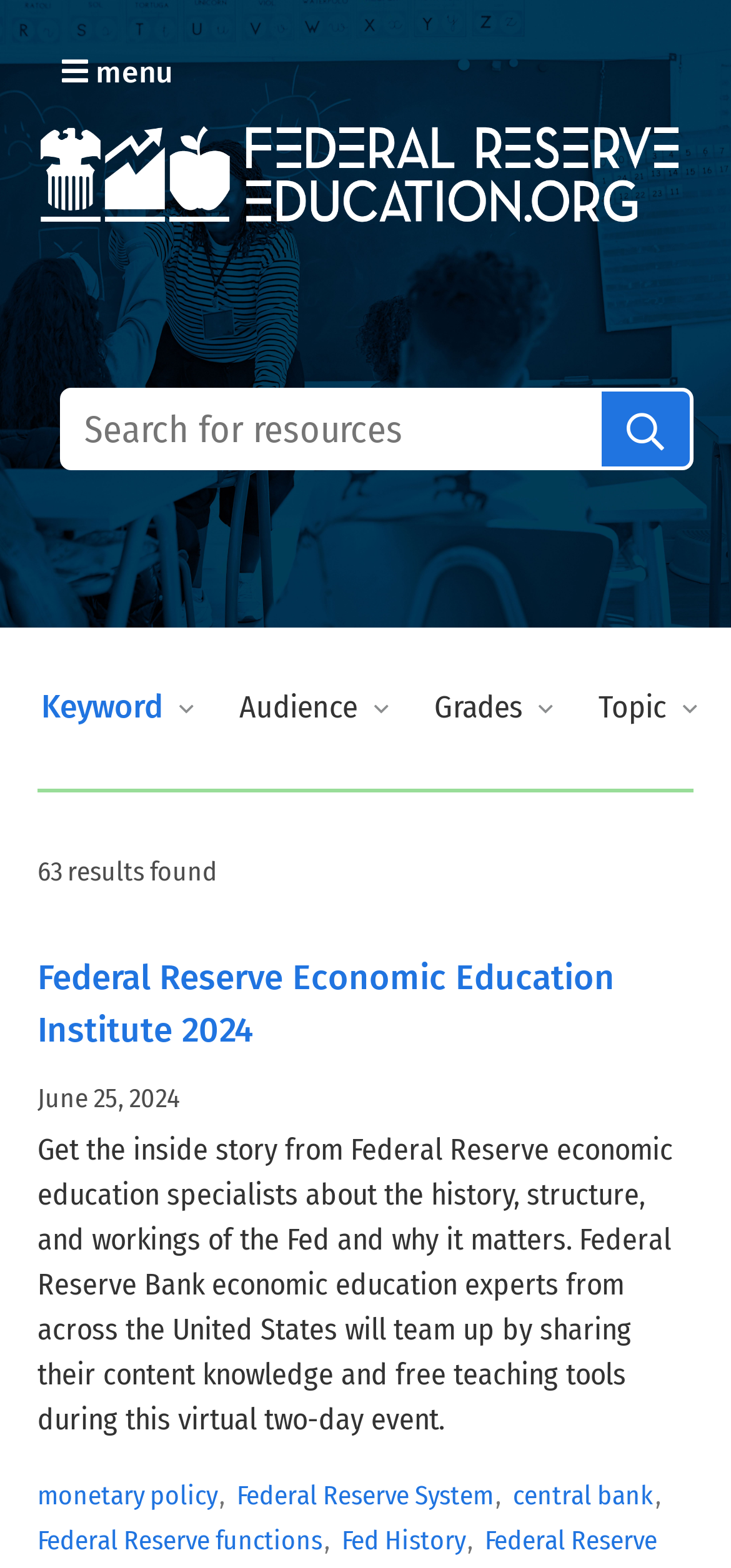Please determine the bounding box coordinates of the area that needs to be clicked to complete this task: 'View 'Federal Reserve Economic Education Institute 2024' resource'. The coordinates must be four float numbers between 0 and 1, formatted as [left, top, right, bottom].

[0.051, 0.61, 0.841, 0.67]